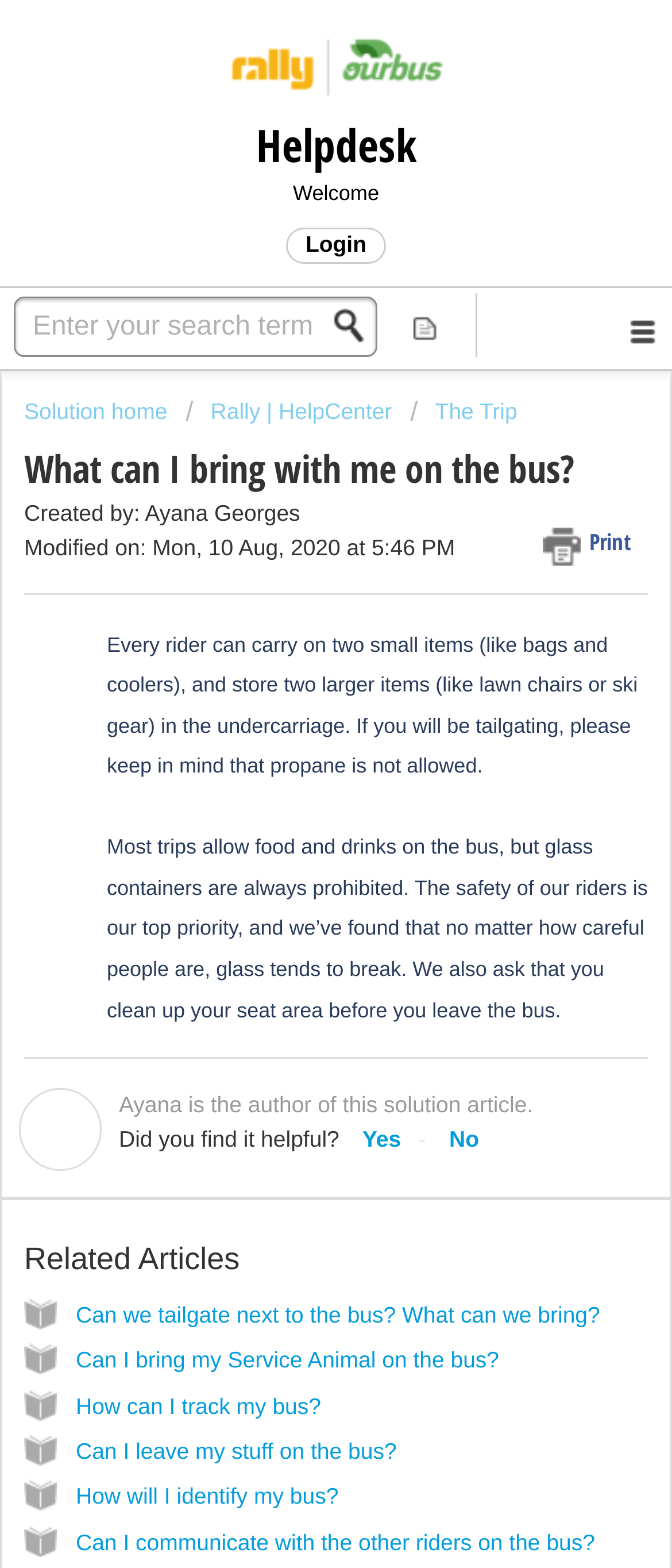Identify the bounding box of the UI component described as: "Historical Photographs of China".

None